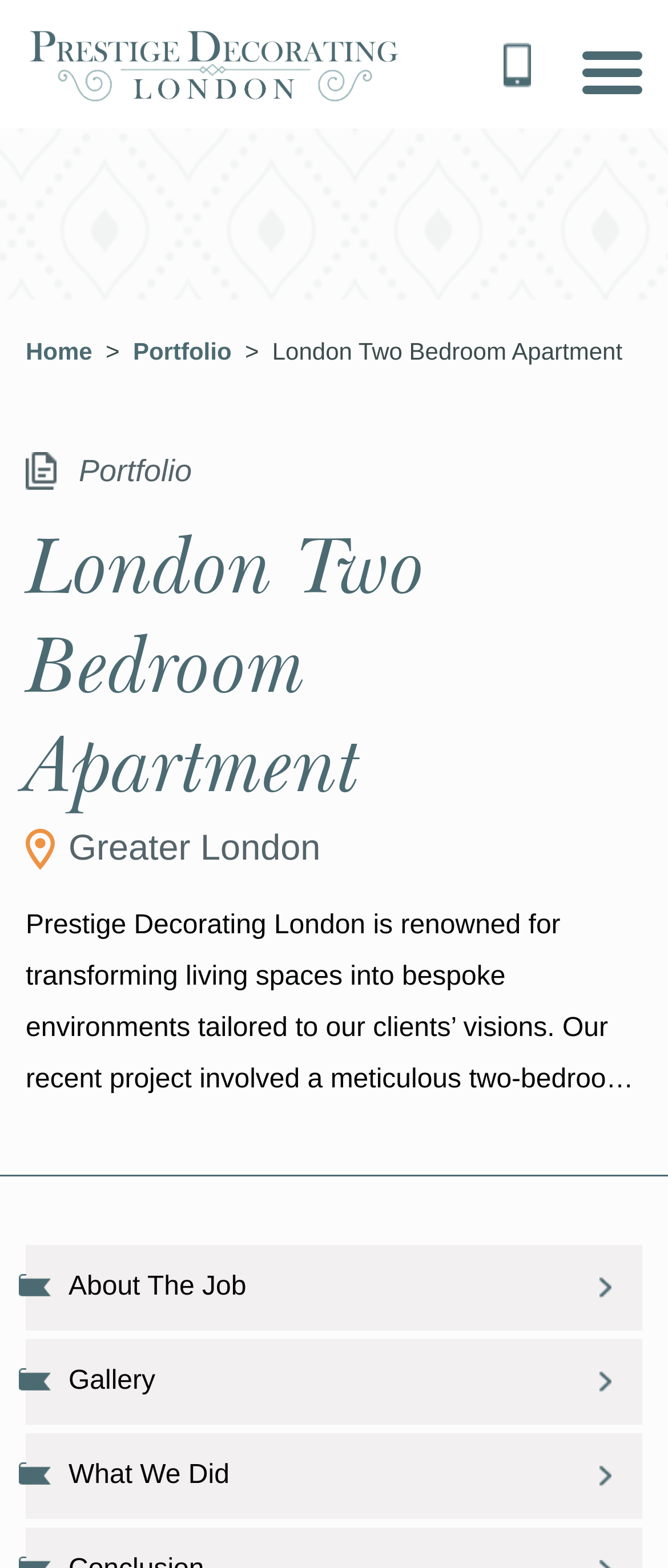What is the company name?
Please use the image to deliver a detailed and complete answer.

I found the company name by looking at the top-left corner of the webpage, where there is a link and an image with the same text 'Prestige Decorating London'.